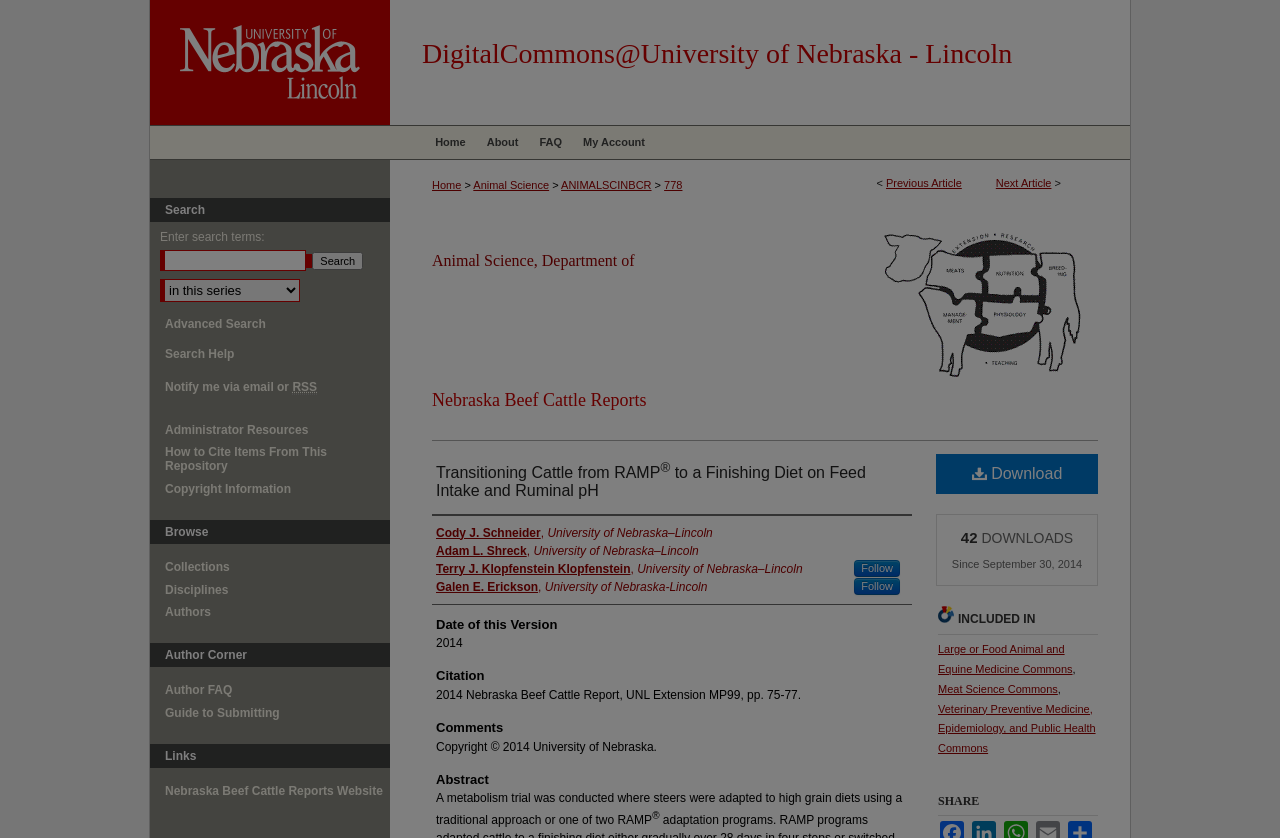Please specify the bounding box coordinates of the element that should be clicked to execute the given instruction: 'Follow Galen E. Erickson'. Ensure the coordinates are four float numbers between 0 and 1, expressed as [left, top, right, bottom].

[0.667, 0.689, 0.703, 0.709]